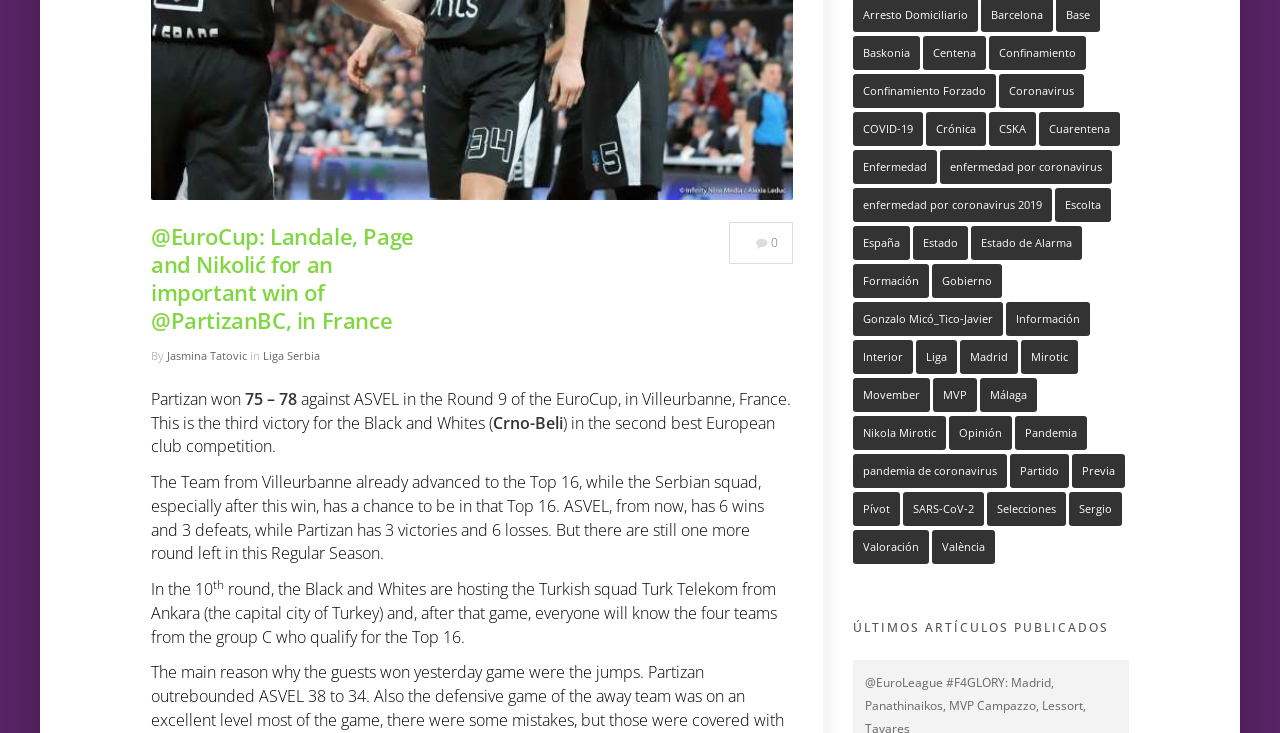Given the element description "Confinamiento Forzado" in the screenshot, predict the bounding box coordinates of that UI element.

[0.666, 0.101, 0.778, 0.148]